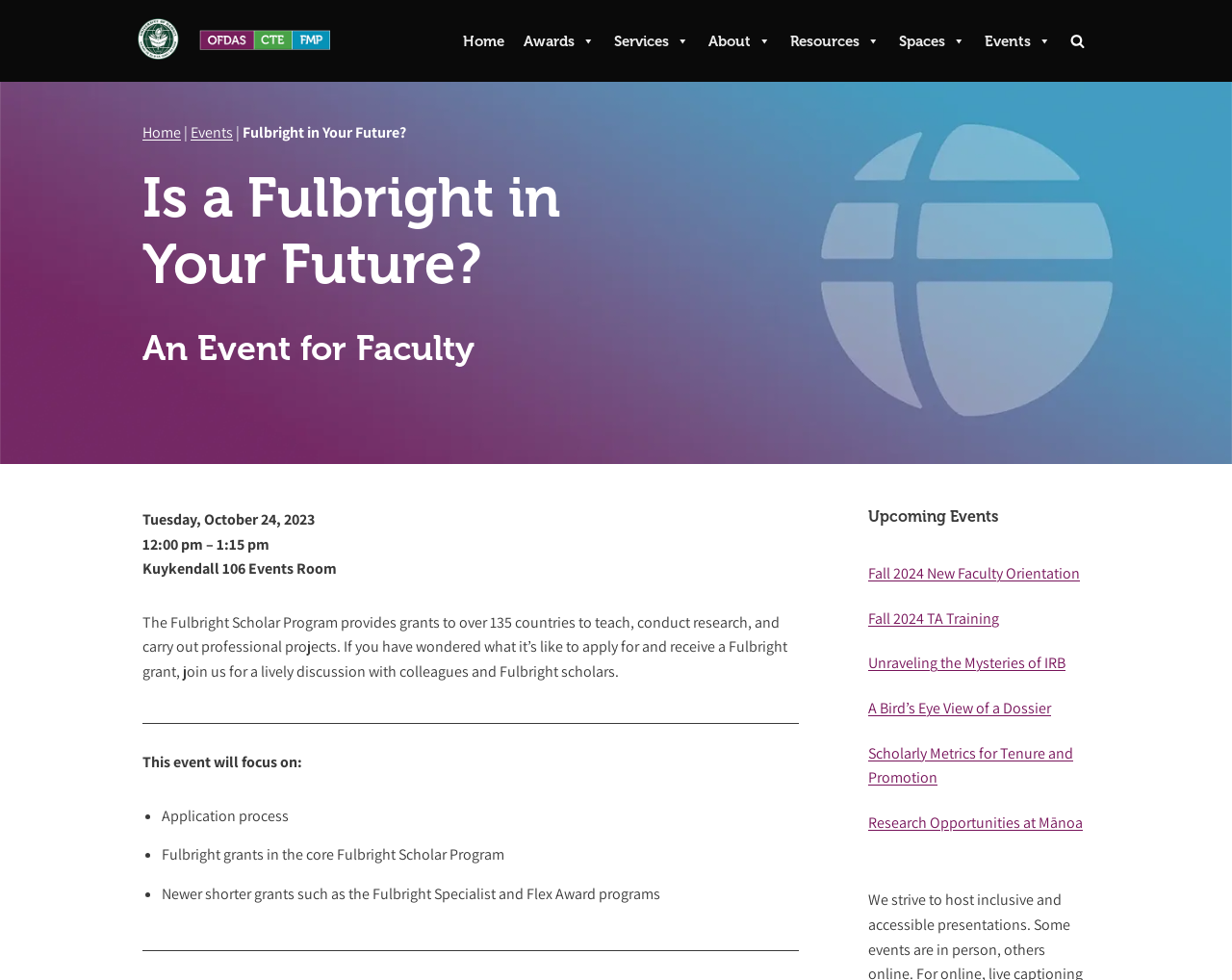Find the bounding box coordinates of the UI element according to this description: "Fall 2024 TA Training".

[0.705, 0.621, 0.811, 0.641]